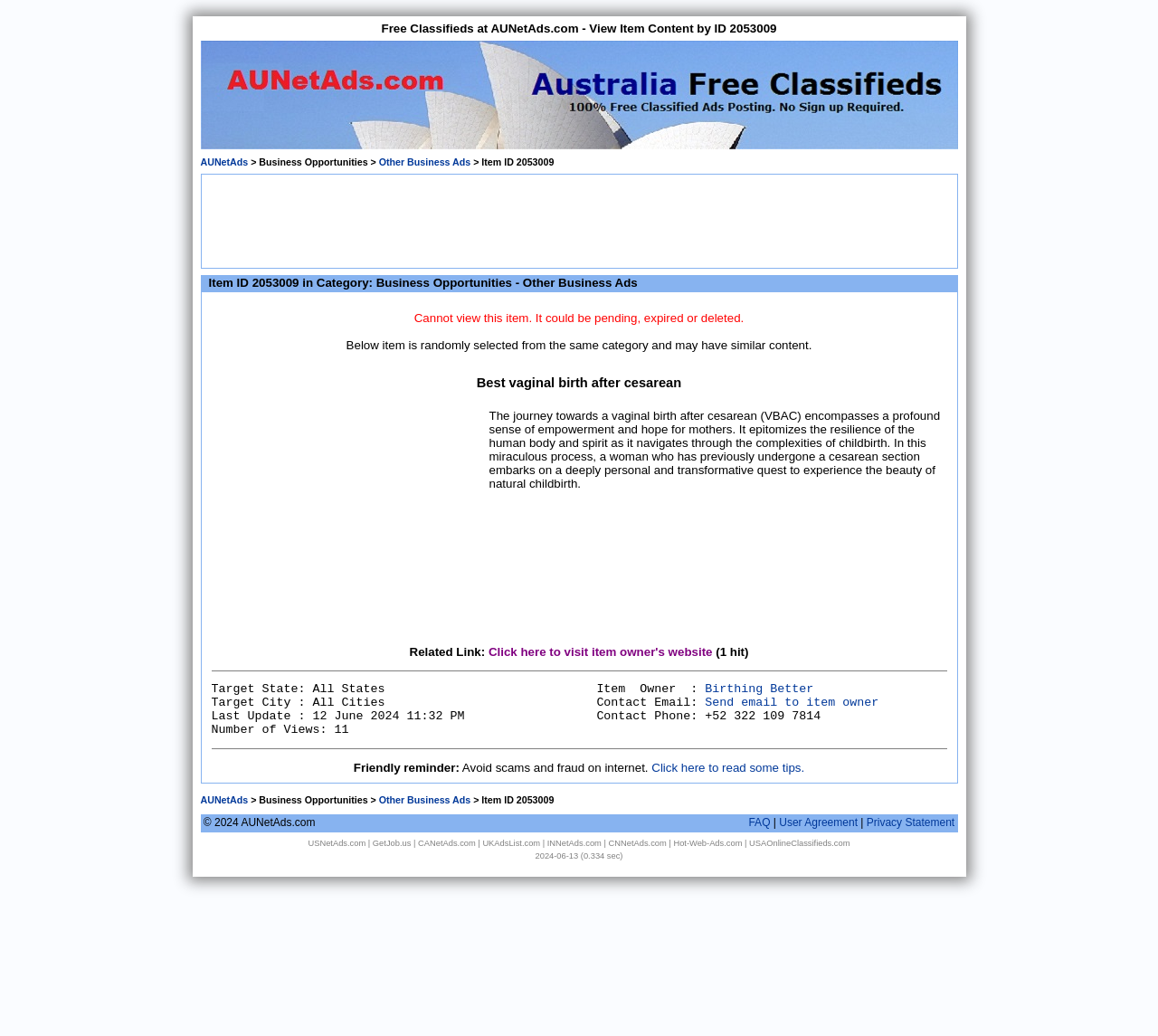Find the bounding box coordinates of the clickable element required to execute the following instruction: "Contact the item owner via email". Provide the coordinates as four float numbers between 0 and 1, i.e., [left, top, right, bottom].

[0.609, 0.672, 0.759, 0.685]